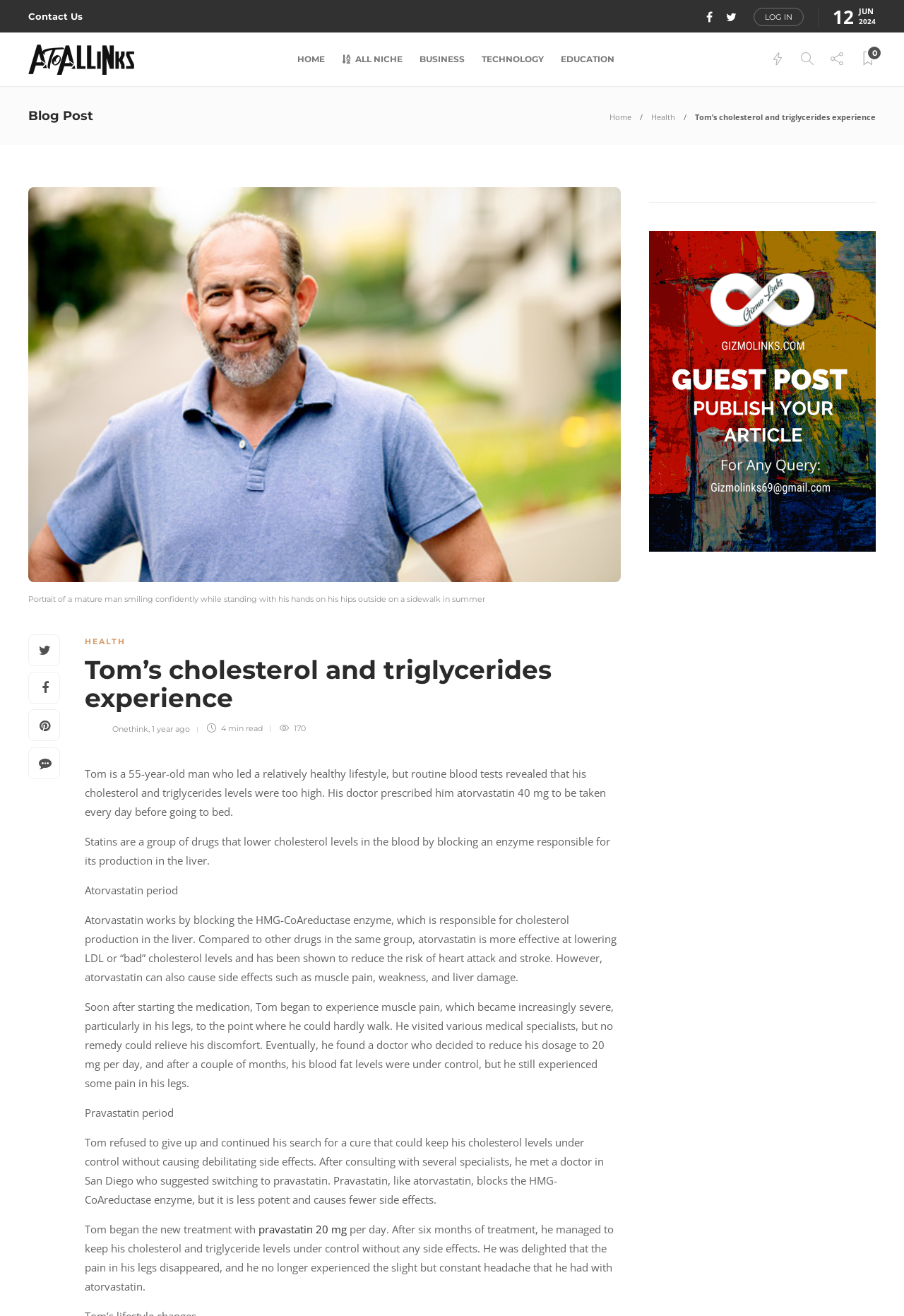Determine the coordinates of the bounding box for the clickable area needed to execute this instruction: "Read the blog post about Tom's cholesterol and triglycerides experience".

[0.769, 0.085, 0.969, 0.093]